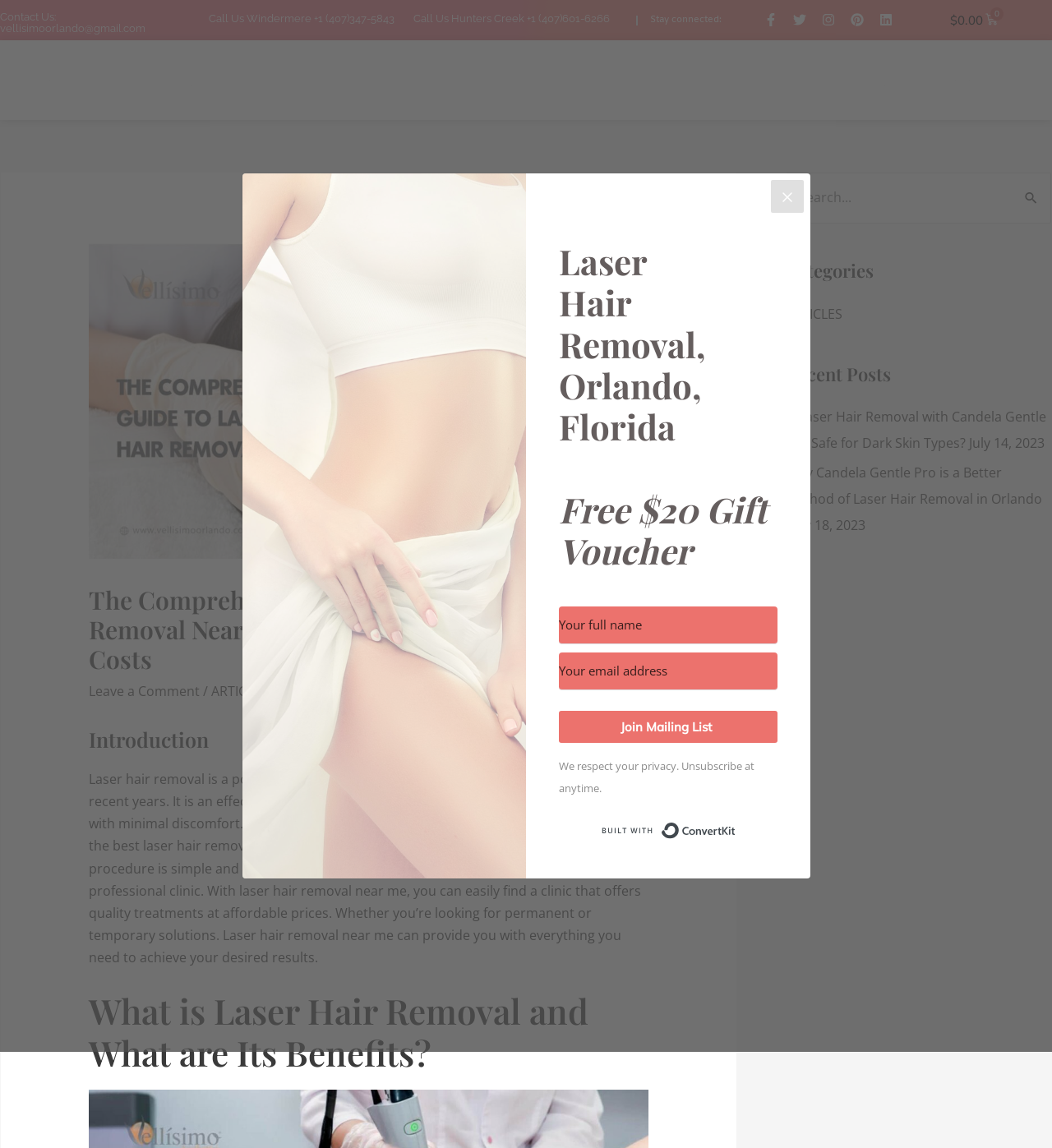Using the element description Instagram, predict the bounding box coordinates for the UI element. Provide the coordinates in (top-left x, top-left y, bottom-right x, bottom-right y) format with values ranging from 0 to 1.

[0.776, 0.007, 0.799, 0.028]